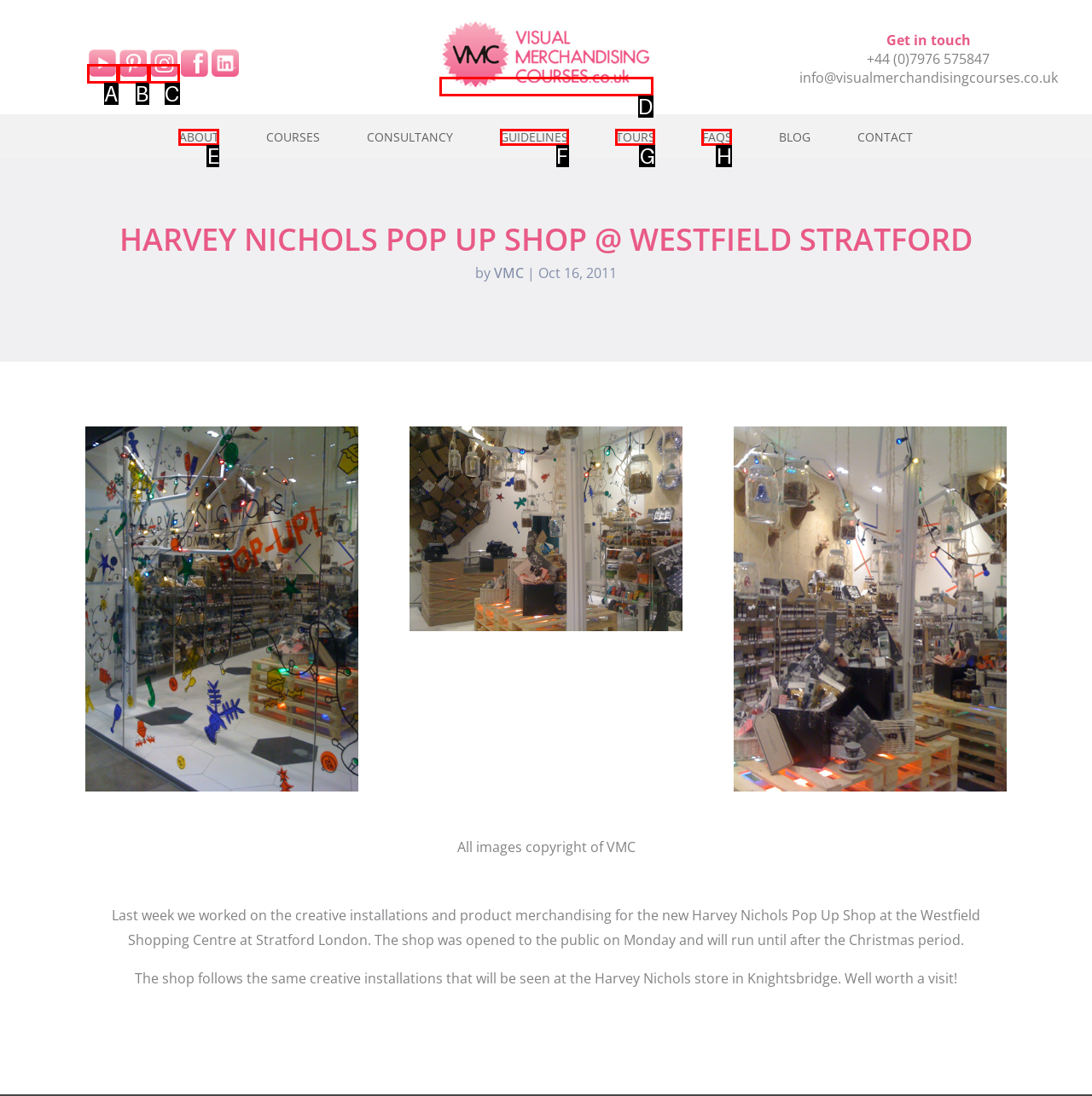From the given options, choose the HTML element that aligns with the description: Contact. Respond with the letter of the selected element.

None